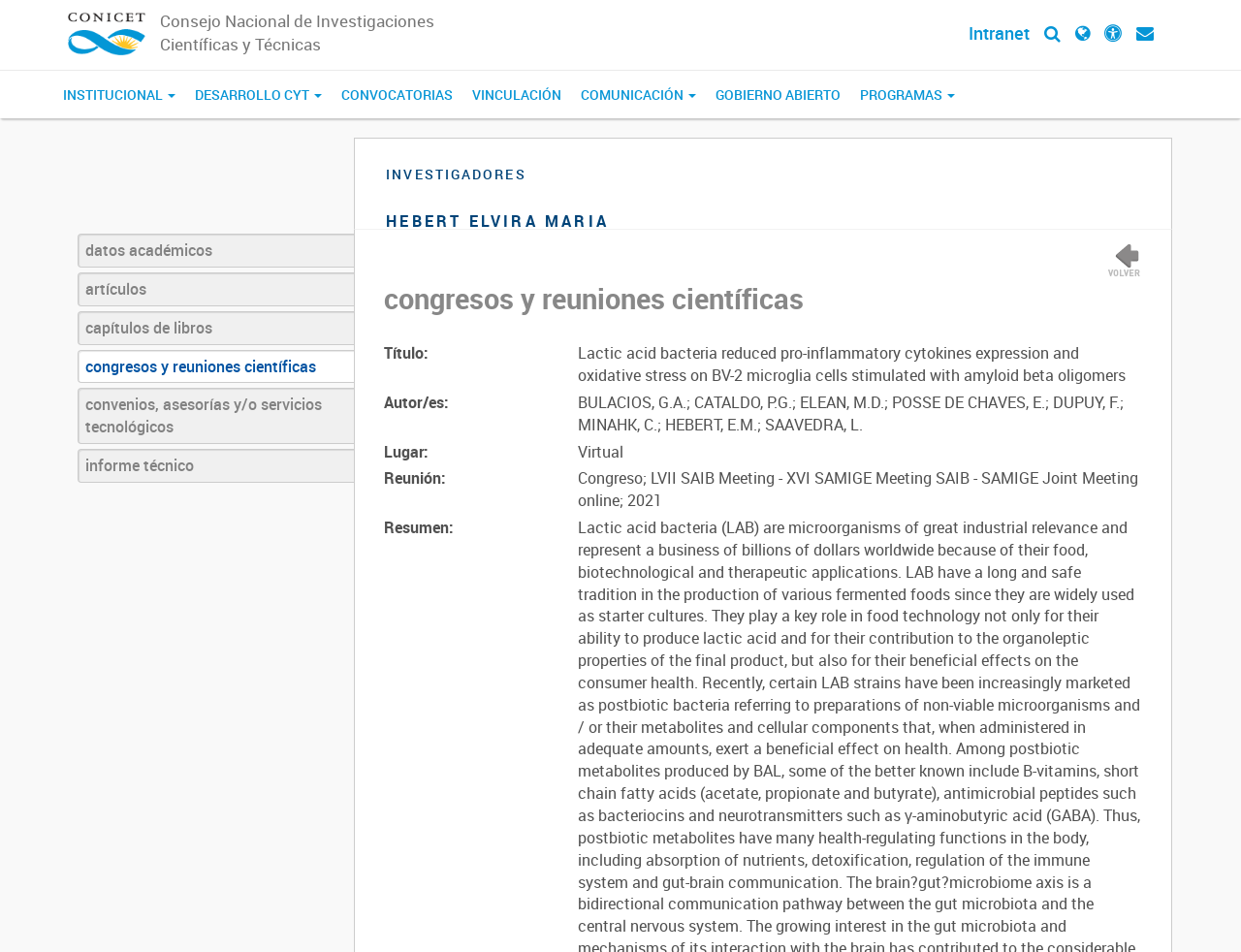Please identify the bounding box coordinates of the region to click in order to complete the given instruction: "Click on the CONICET link". The coordinates should be four float numbers between 0 and 1, i.e., [left, top, right, bottom].

[0.043, 0.0, 0.129, 0.073]